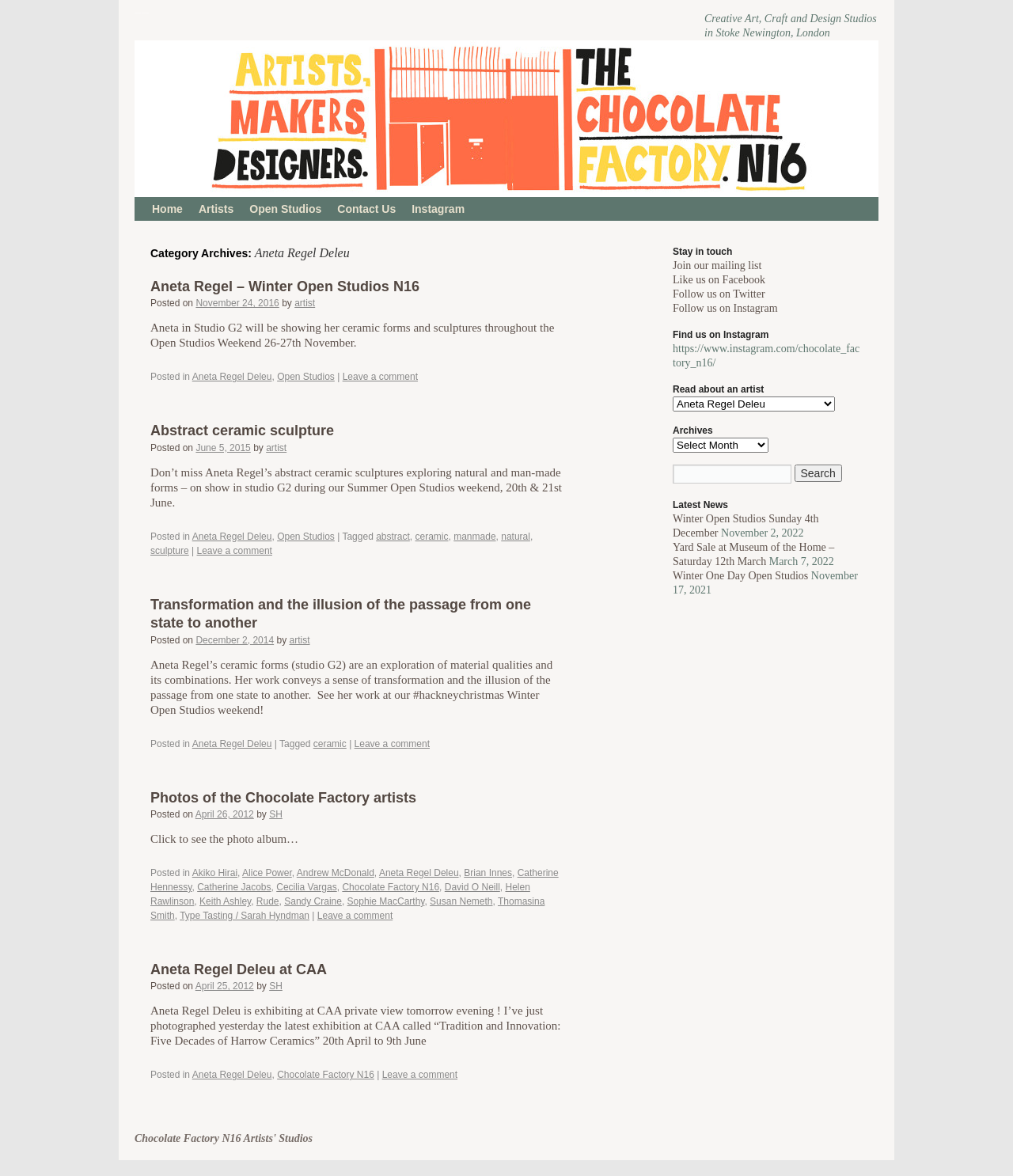Can you give a detailed response to the following question using the information from the image? How many headings are there in the main section?

I counted the number of headings within the main section, which starts from the 'Category Archives: Aneta Regel Deleu' heading and ends at the 'Photos of the Chocolate Factory artists' heading. There are 5 headings in total.